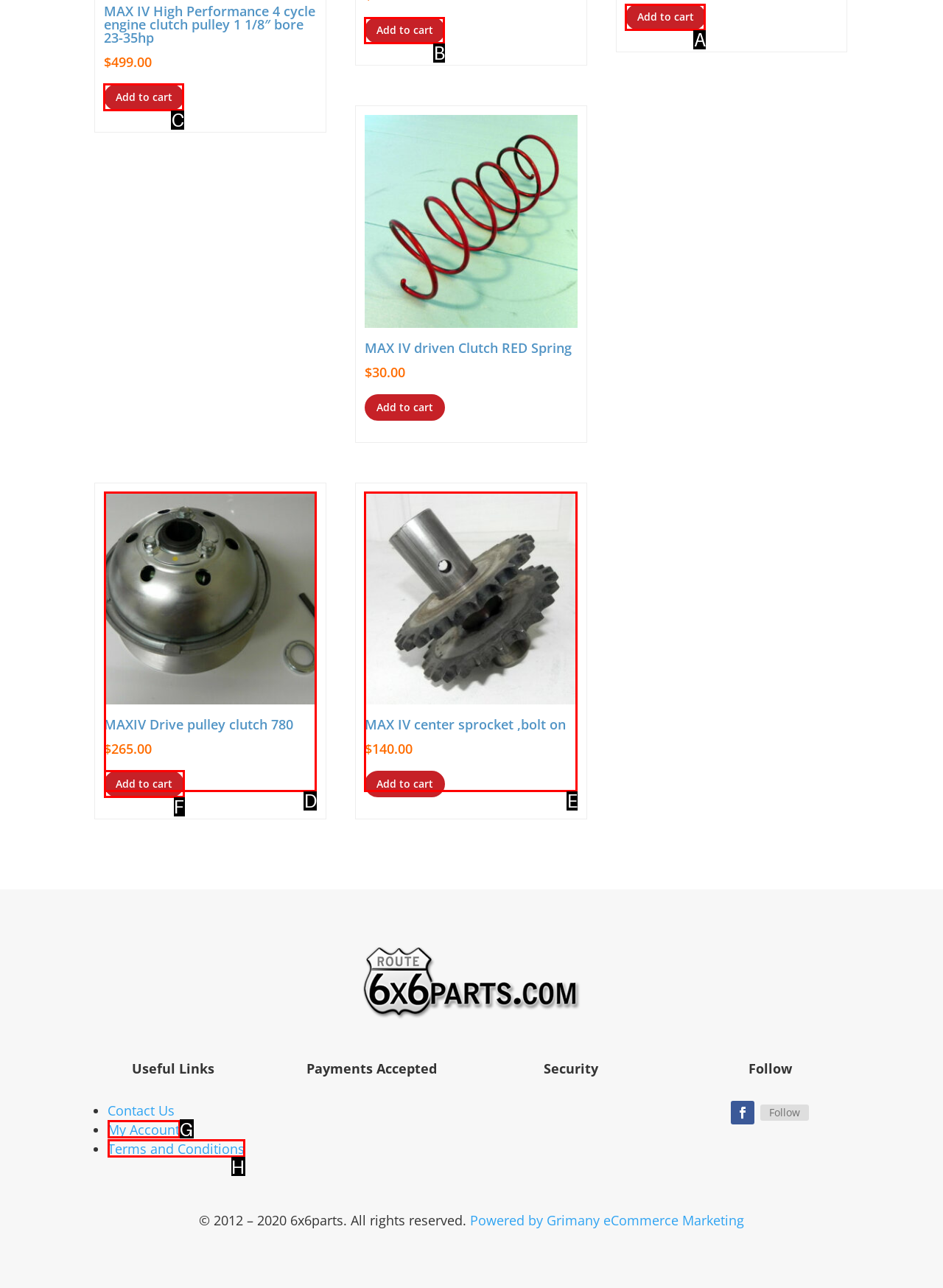Choose the letter that corresponds to the correct button to accomplish the task: Search for something
Reply with the letter of the correct selection only.

None